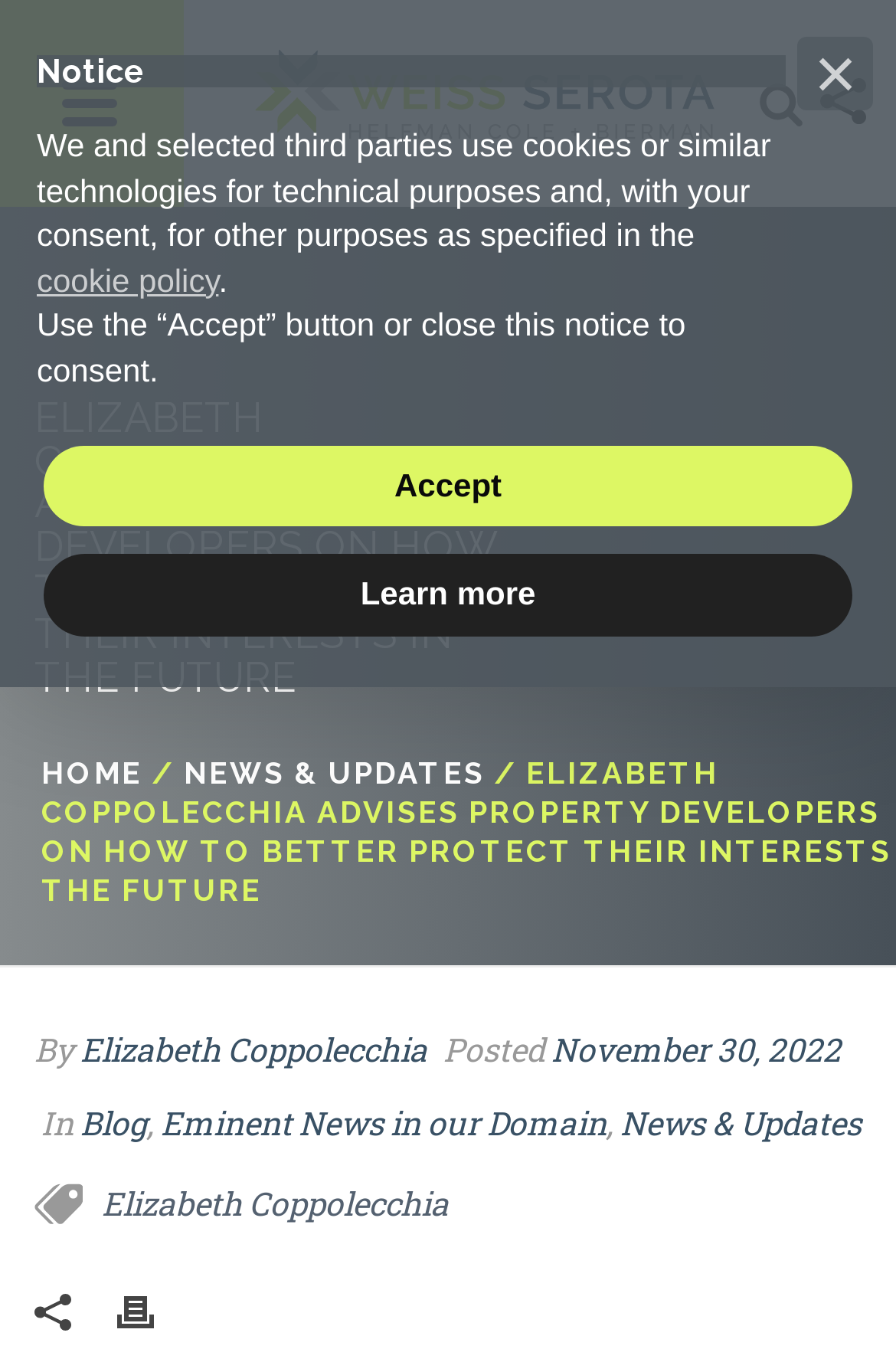Who is the author of the article?
Observe the image and answer the question with a one-word or short phrase response.

Elizabeth Coppolecchia